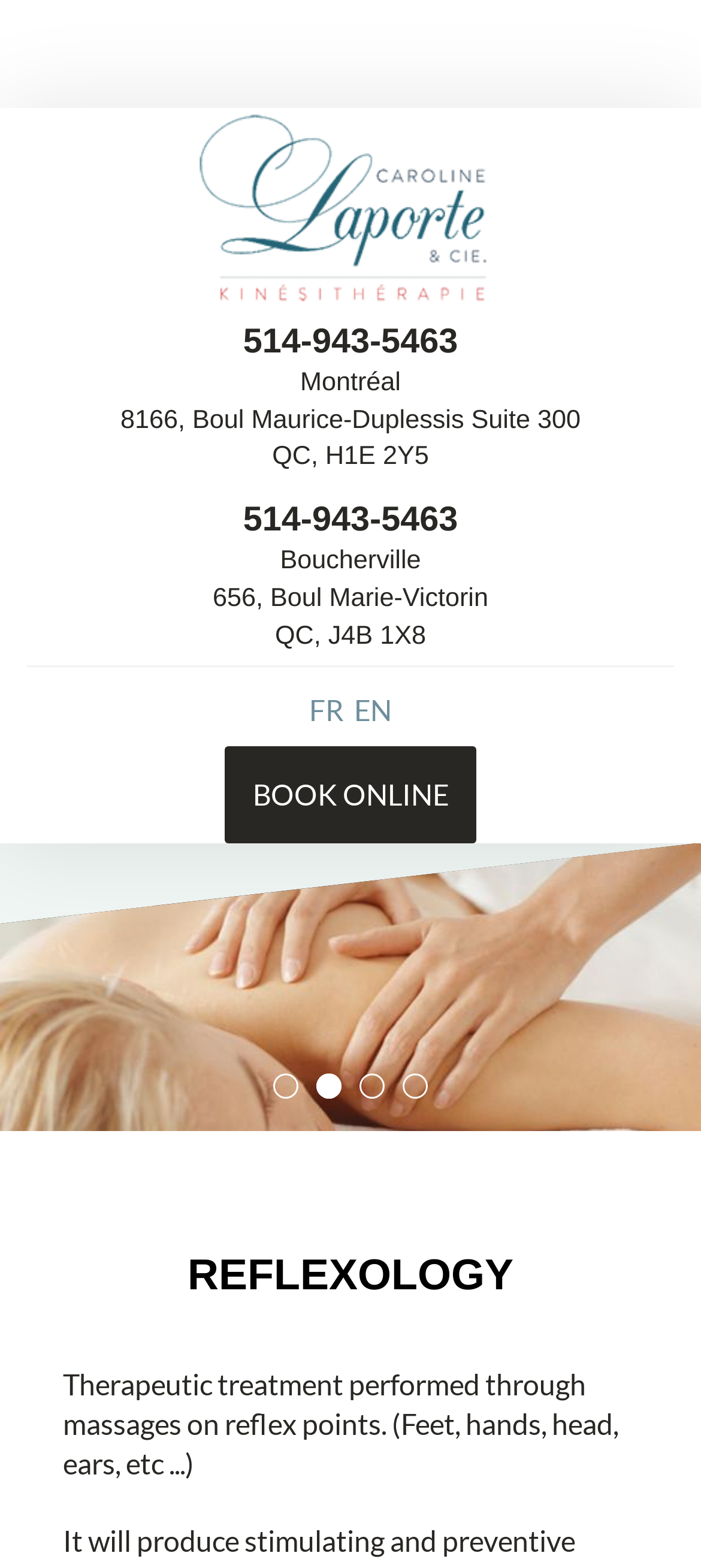Please provide a detailed answer to the question below by examining the image:
What is the company name?

I found the company name by looking at the root element which is 'Massothérapeute agréé, montreal, laval, montreal est - CAROLINE LAPORTE & CIE'.